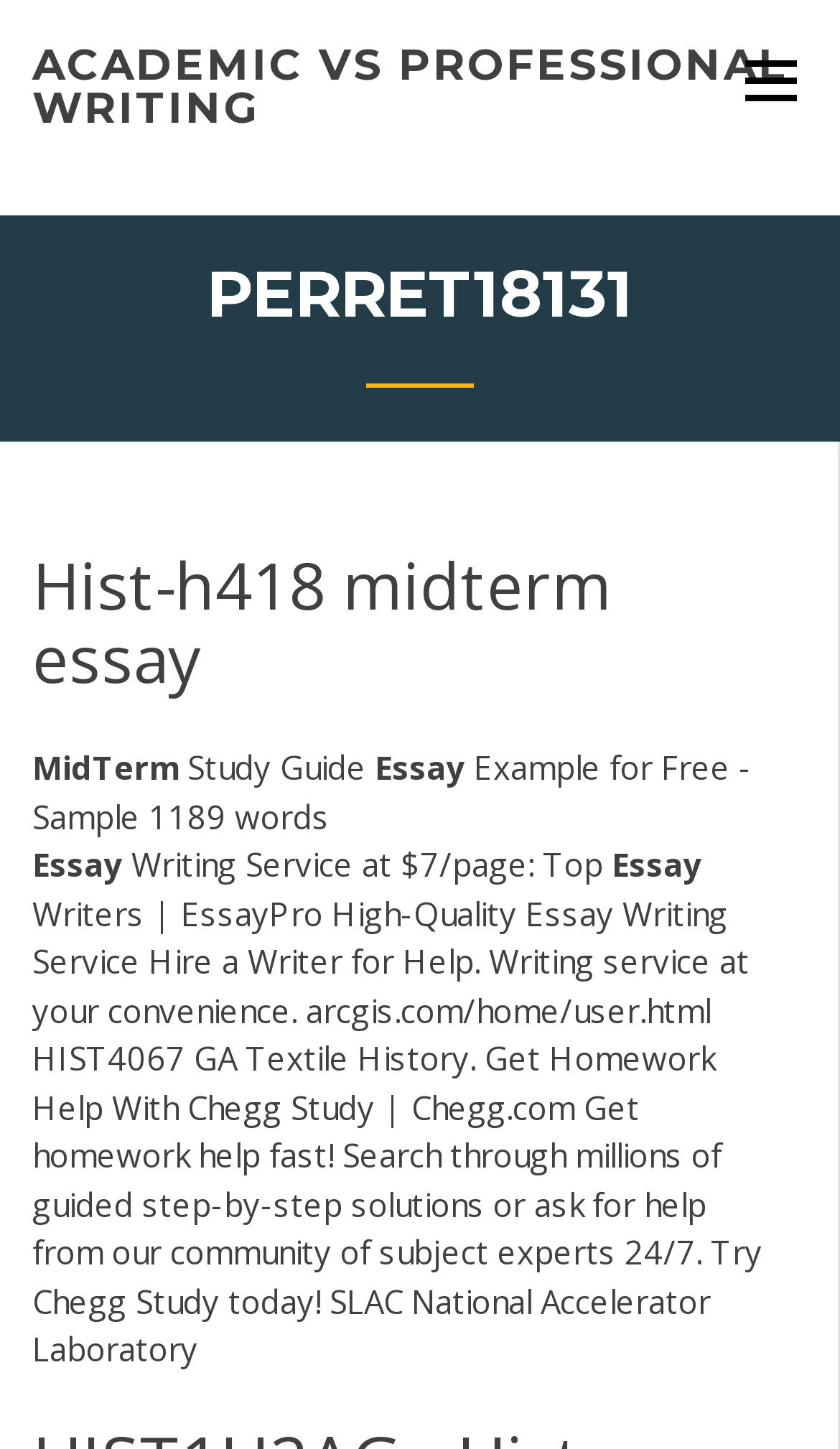Identify the bounding box of the UI element described as follows: "academic vs professional writing". Provide the coordinates as four float numbers in the range of 0 to 1 [left, top, right, bottom].

[0.038, 0.027, 0.938, 0.092]